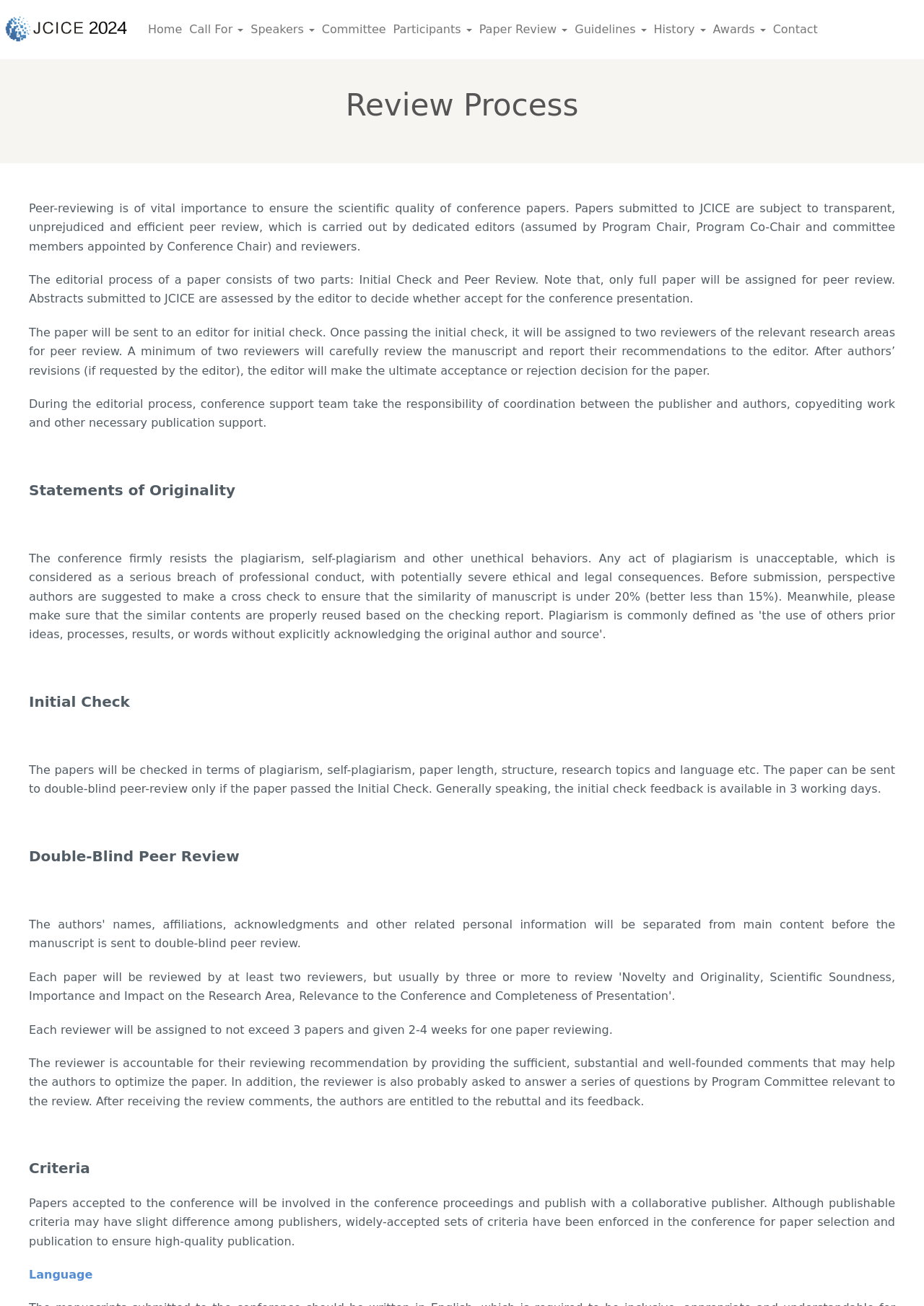How many reviewers will review a paper?
Based on the image, provide your answer in one word or phrase.

At least two